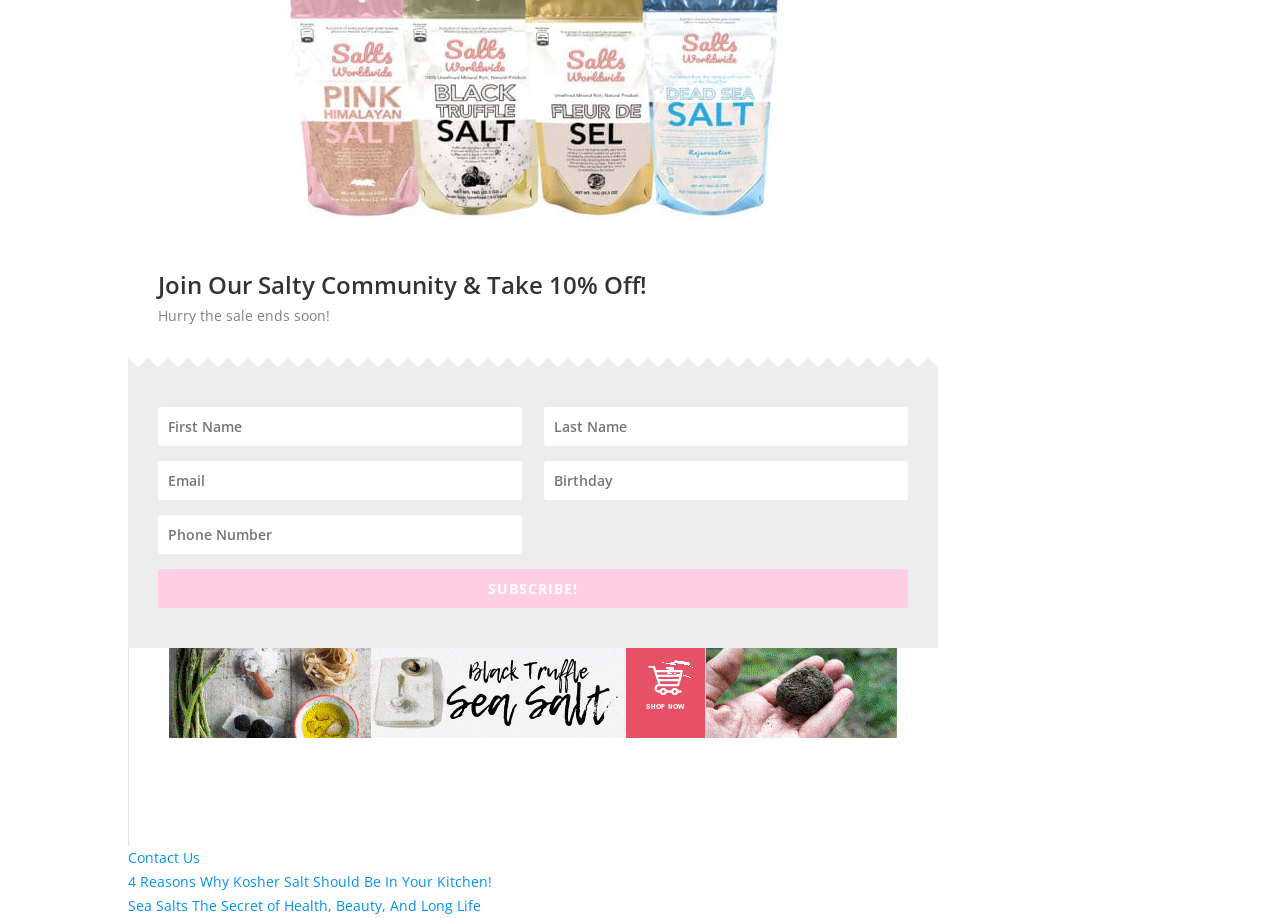Specify the bounding box coordinates of the area to click in order to follow the given instruction: "Click on the Chinese Herbal Tea image."

None